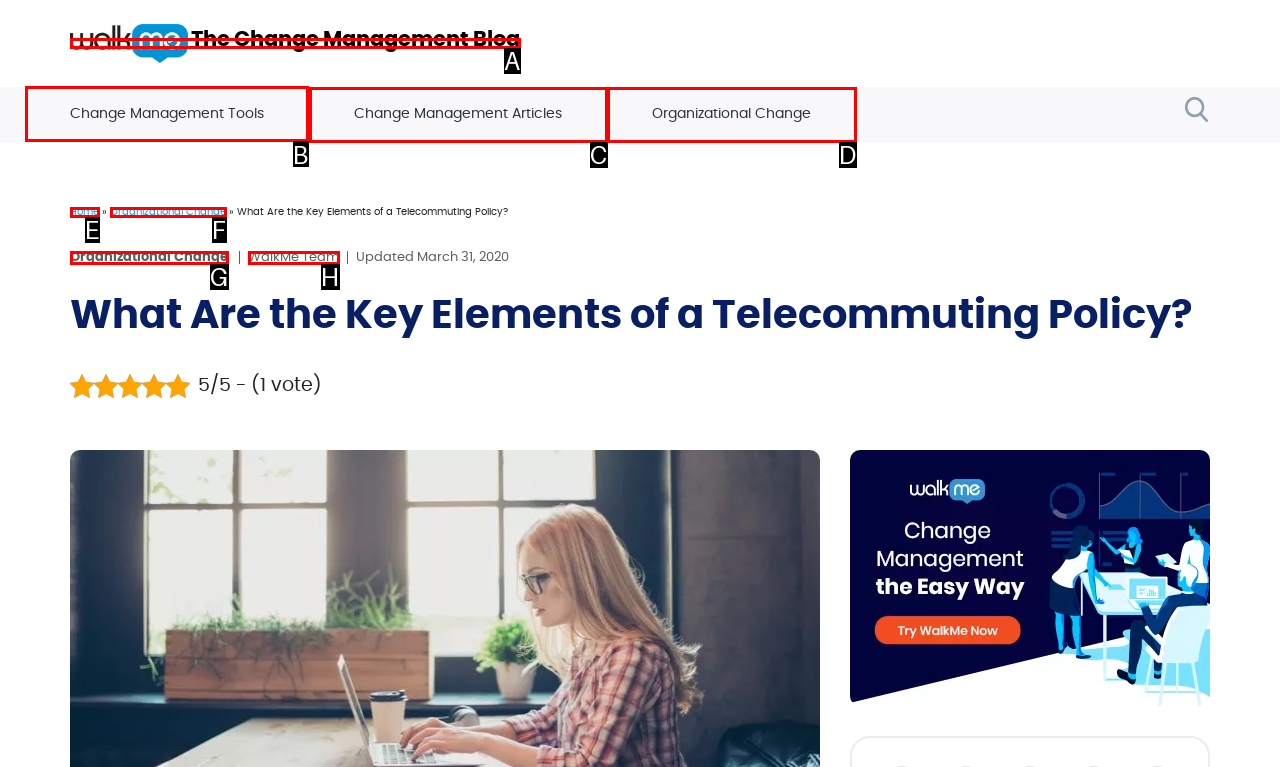Identify the letter of the option to click in order to click on Change Management Tools. Answer with the letter directly.

B